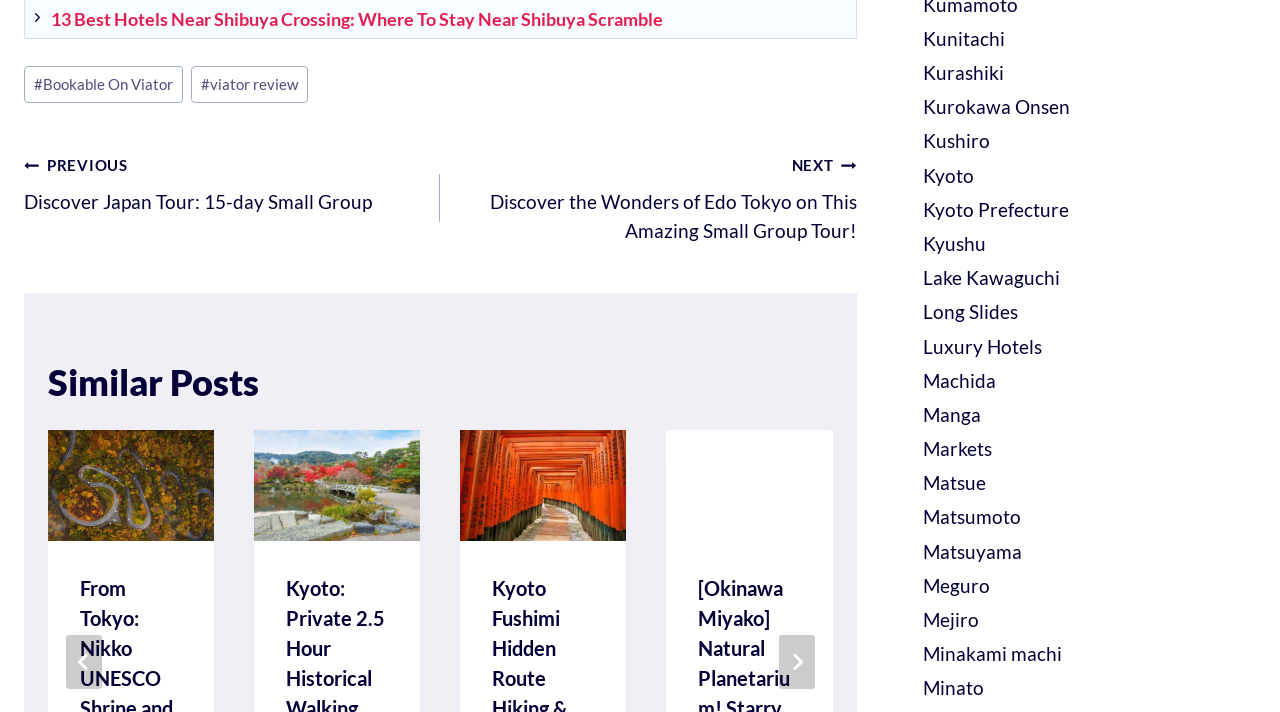Find the bounding box coordinates for the element that must be clicked to complete the instruction: "View the 'From Tokyo: Nikko UNESCO Shrine and Nature View 1-Day Tour' page". The coordinates should be four float numbers between 0 and 1, indicated as [left, top, right, bottom].

[0.038, 0.604, 0.167, 0.76]